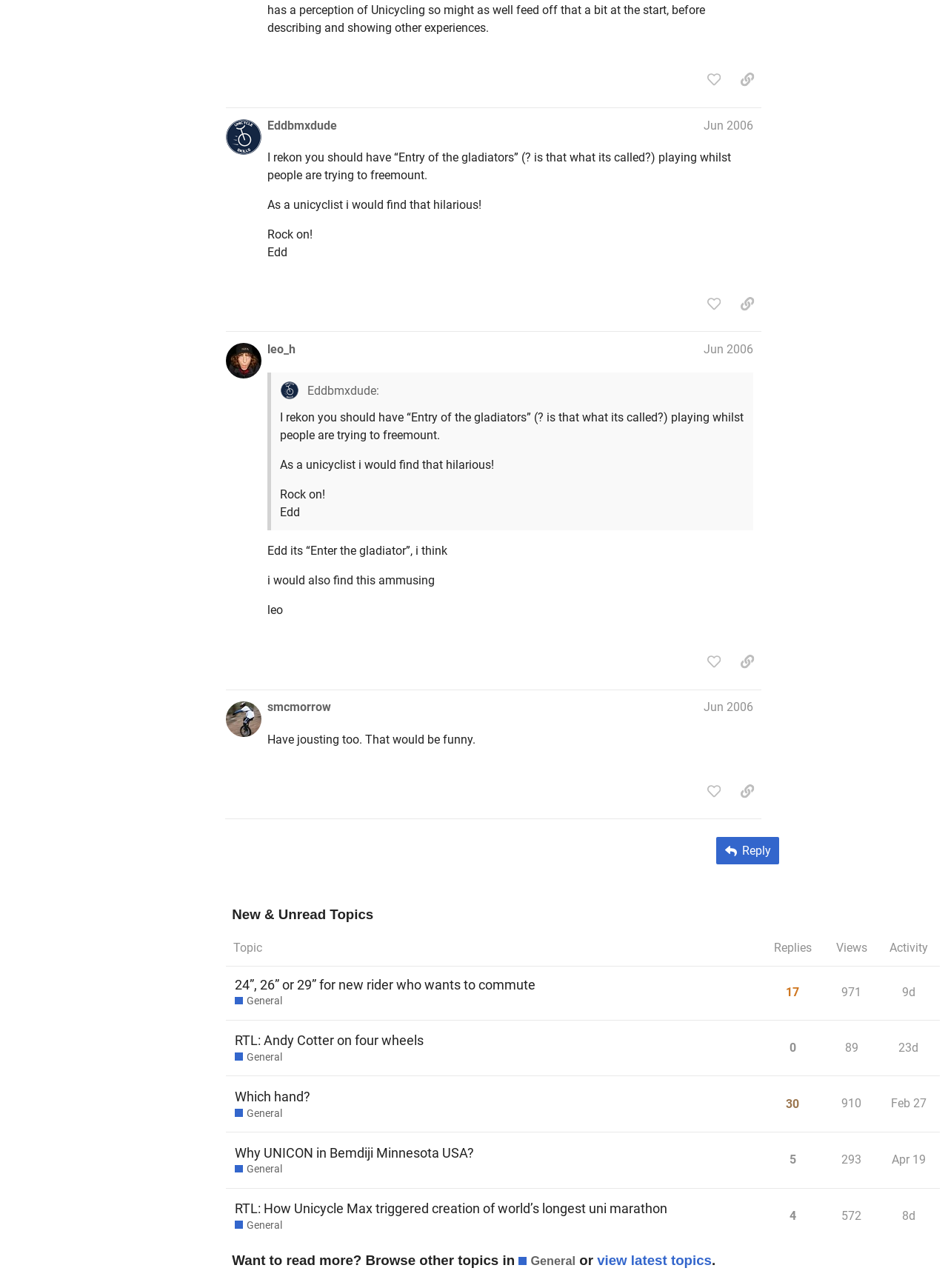Please find the bounding box coordinates in the format (top-left x, top-left y, bottom-right x, bottom-right y) for the given element description. Ensure the coordinates are floating point numbers between 0 and 1. Description: Privacy Policy

None